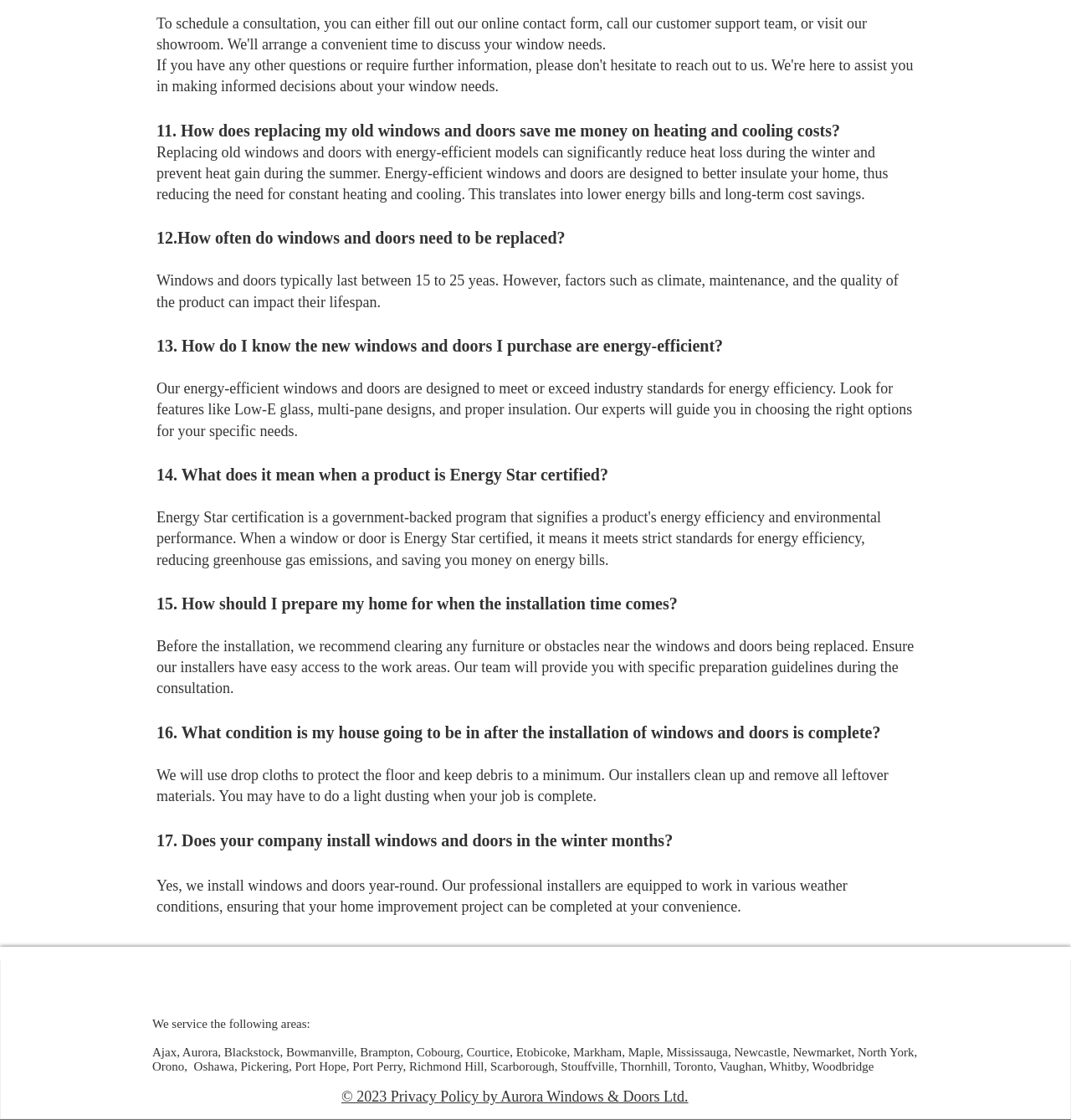Please answer the following question using a single word or phrase: 
What is Energy Star certification?

Industry standard for energy efficiency